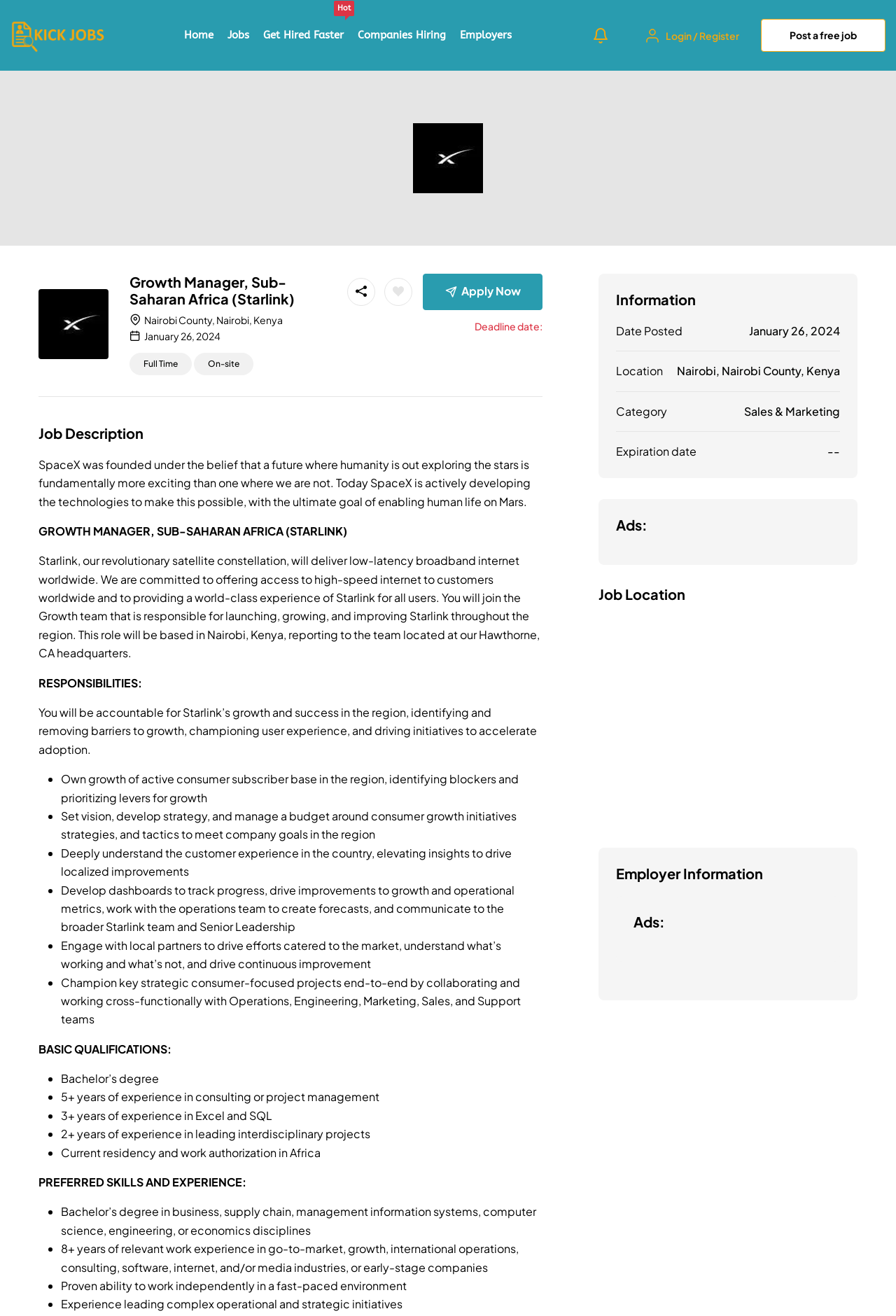Given the element description, predict the bounding box coordinates in the format (top-left x, top-left y, bottom-right x, bottom-right y), using floating point numbers between 0 and 1: Companies Hiring

[0.399, 0.006, 0.498, 0.048]